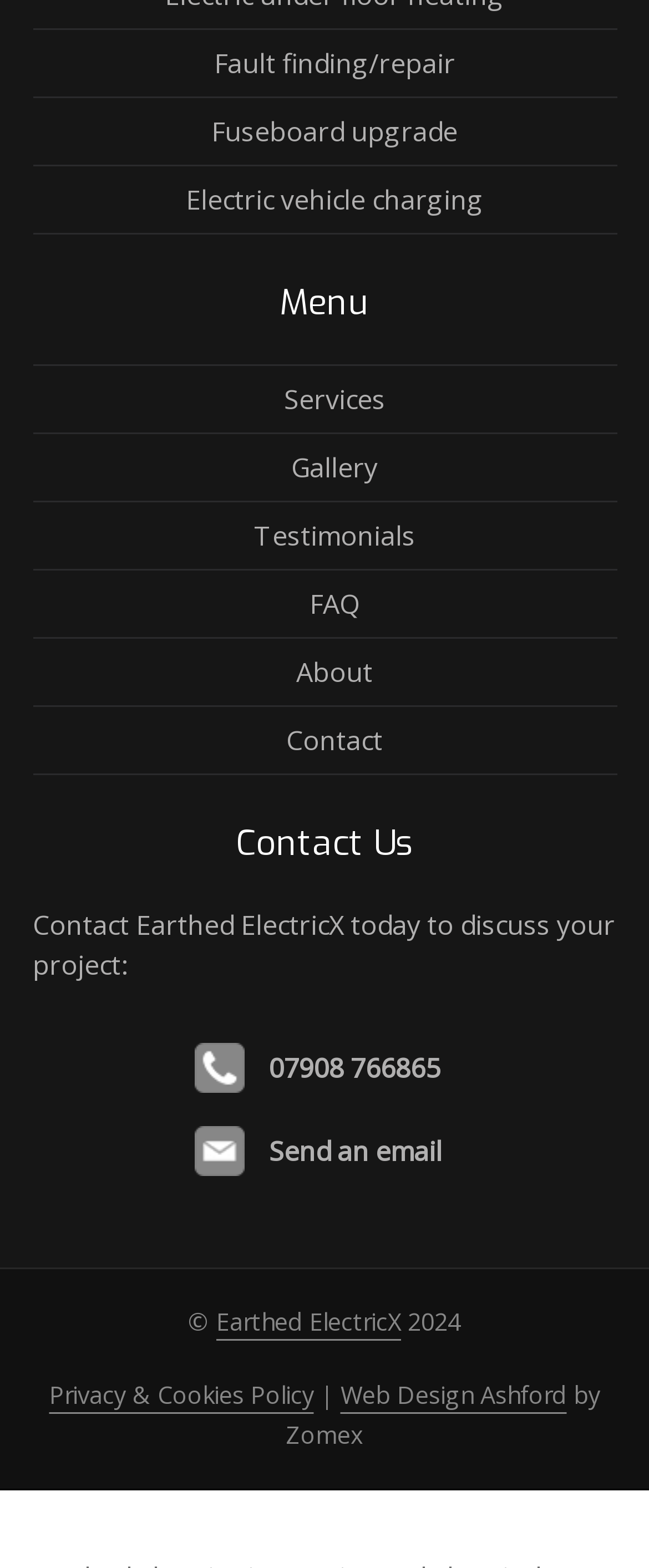Use a single word or phrase to answer the question: What is the copyright year of the website?

2024